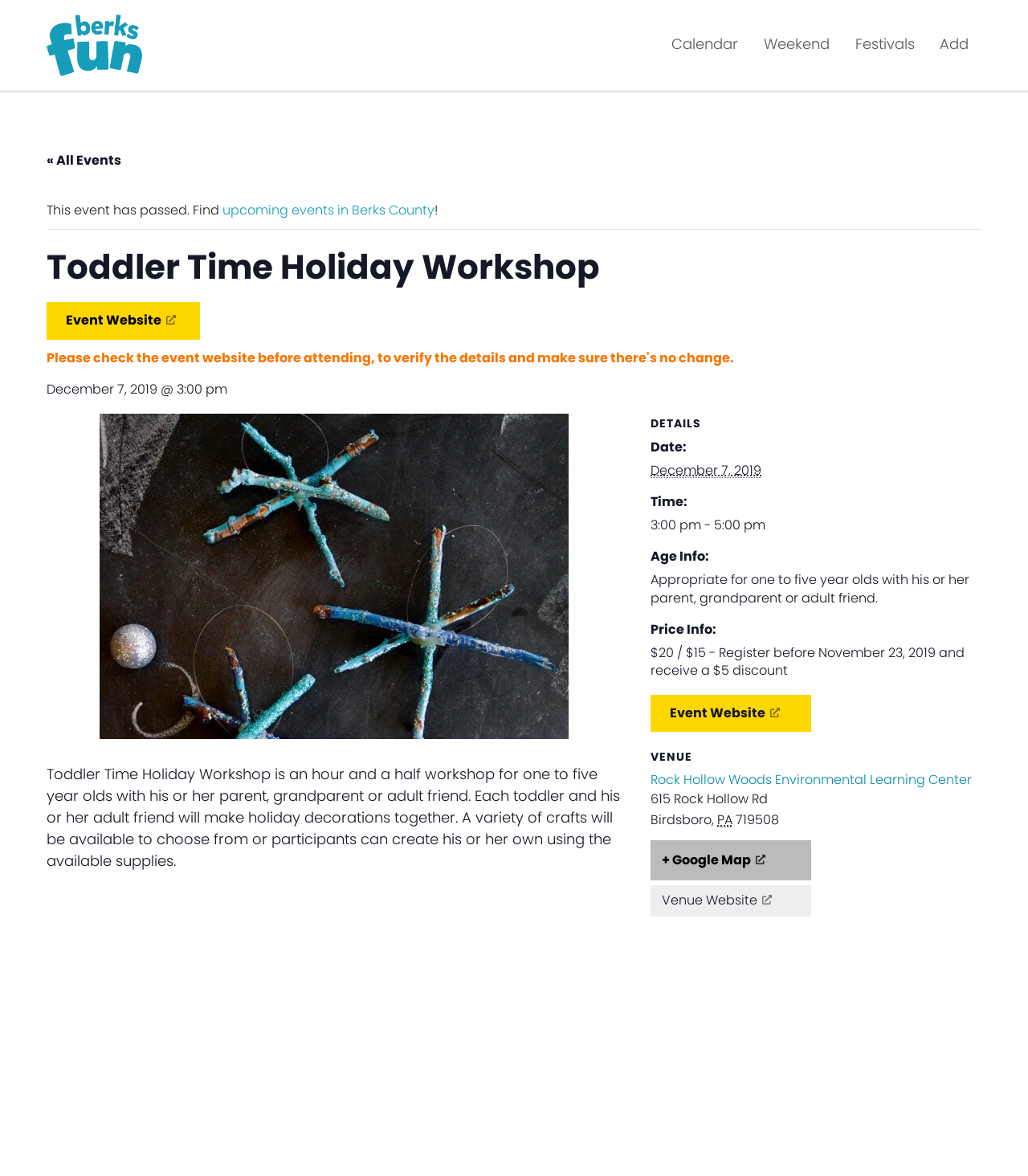Where is the event venue located?
Please provide a comprehensive answer based on the details in the screenshot.

I found the venue location by looking at the description list detail element with the text 'Rock Hollow Woods Environmental Learning Center' which is located under the 'VENUE' section.